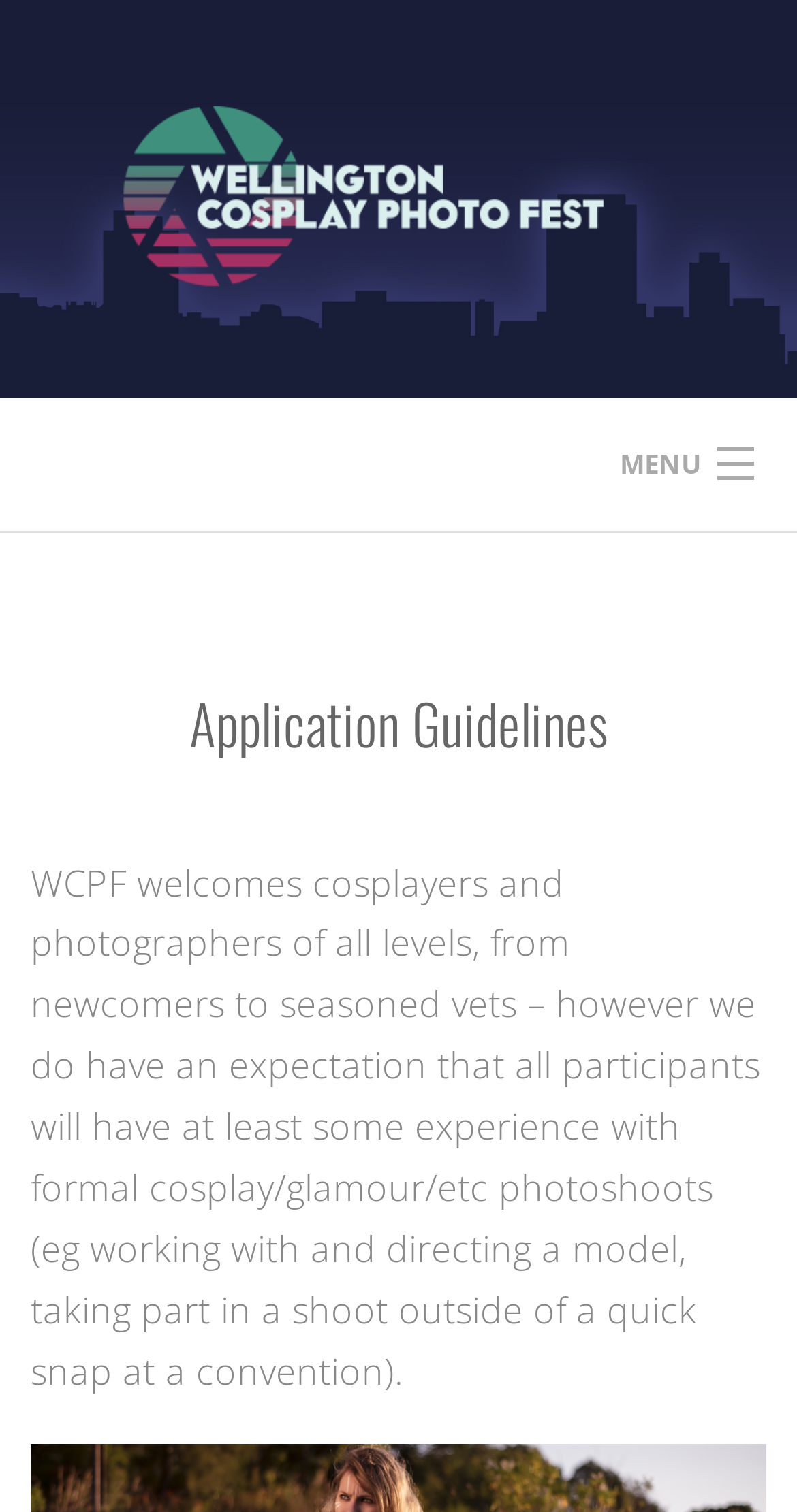Give an in-depth explanation of the webpage layout and content.

The webpage is about the Application Guidelines for the Wellington Cosplay Photo Fest. At the top, there is a link to an unknown page, followed by a menu link labeled "MENU" on the right side. Below these links, there is a vertical navigation menu with 7 links: "HOME", "FAQ", "EVENT RULES & CODE OF CONDUCT", "APPLICATION GUIDELINES", "CONTACT", "EVENT GALLERIES", and "PARTICIPANT INFO", and "PHOTO LOCATIONS" from top to bottom.

Below the navigation menu, there is a horizontal separator line. Following the separator, there is a header section with a heading "Application Guidelines". Below the header, there is a paragraph of text that explains the expectations for participants in the Wellington Cosplay Photo Fest, stating that they should have at least some experience with formal cosplay or glamour photoshoots.